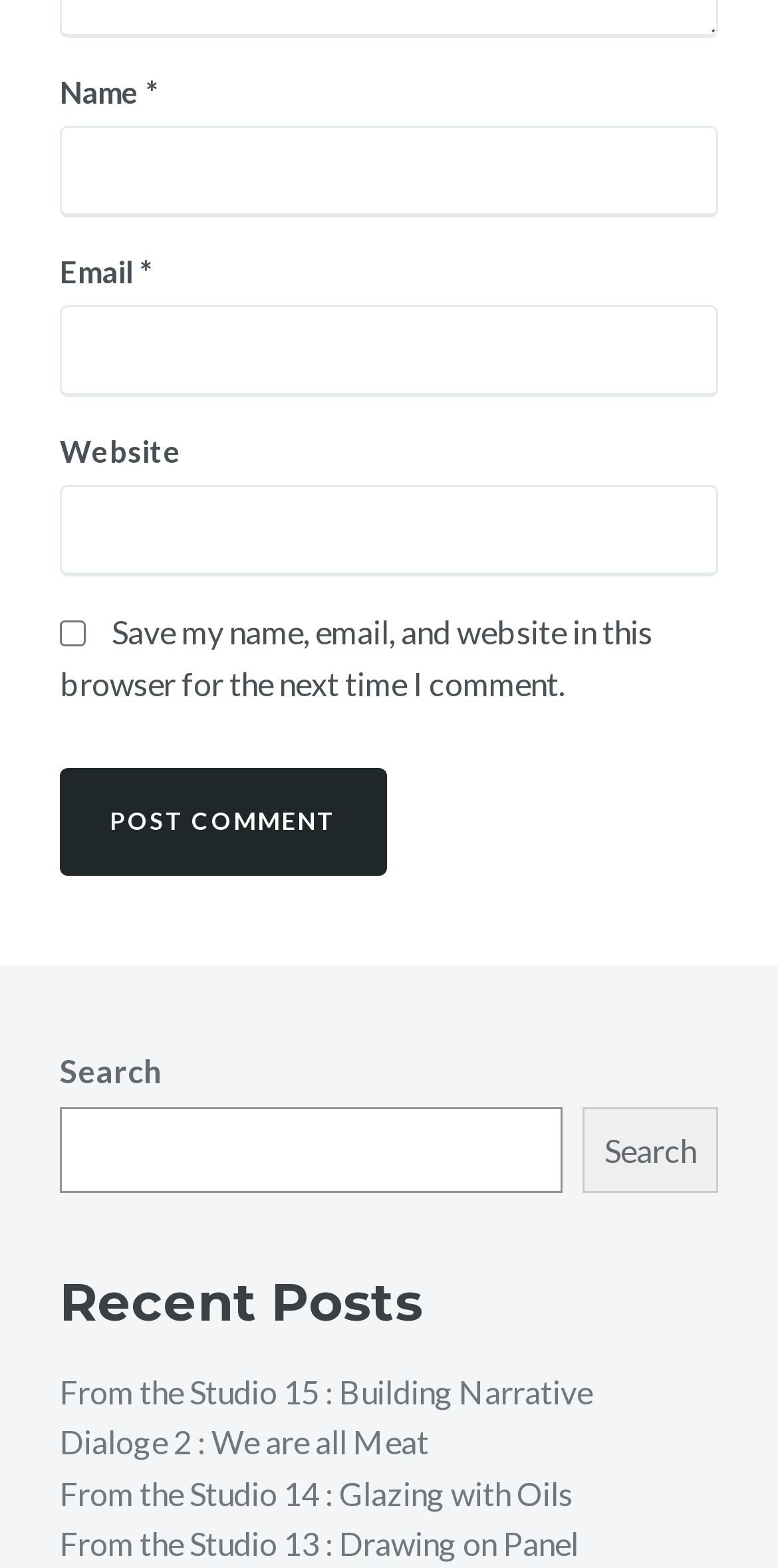Identify the bounding box coordinates of the clickable region to carry out the given instruction: "Read the recent post 'From the Studio 15 : Building Narrative'".

[0.077, 0.875, 0.762, 0.899]